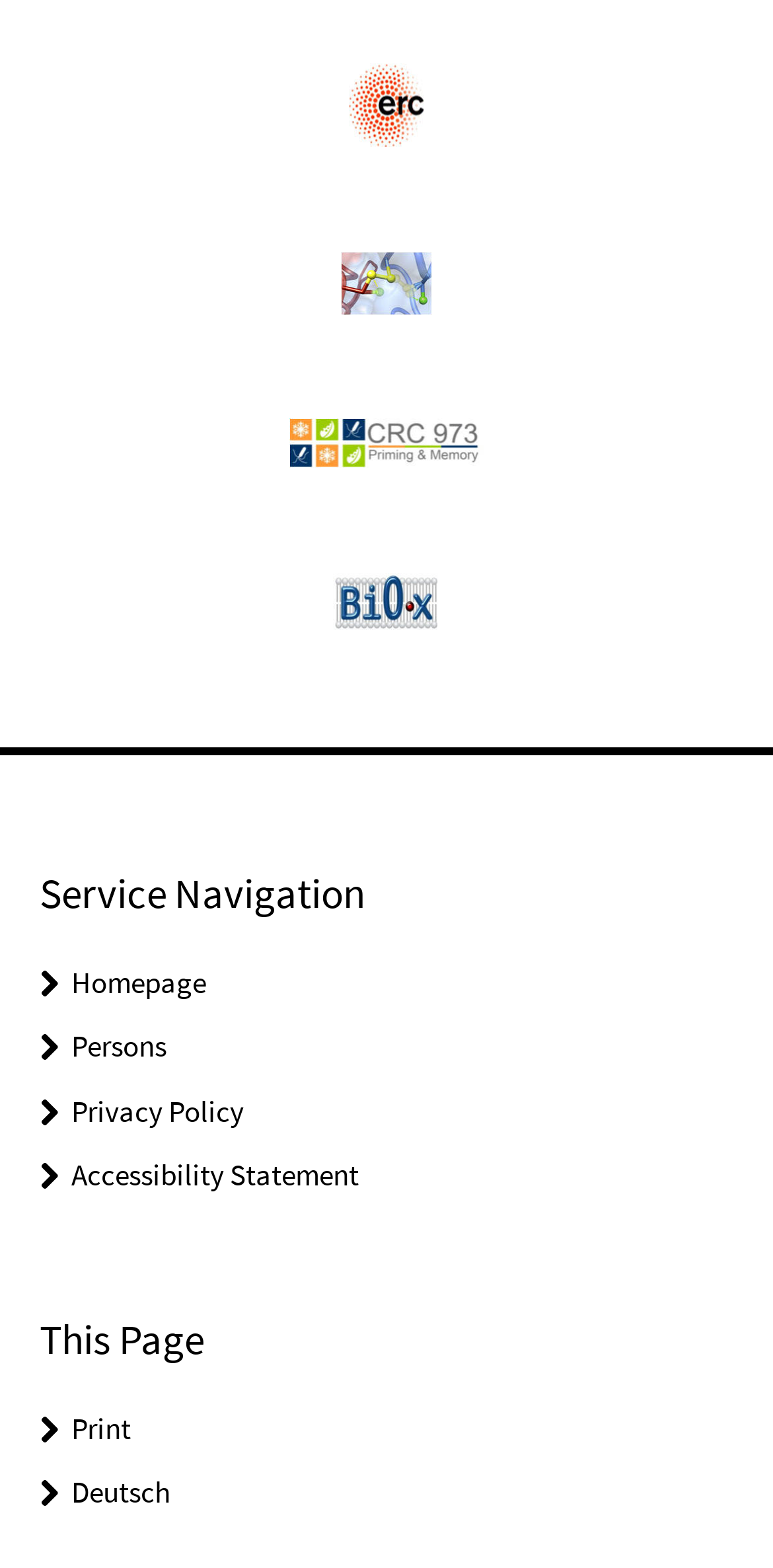Given the content of the image, can you provide a detailed answer to the question?
What is the purpose of the button on the bottom right?

The button element with the description ' Print' is located at the bottom right of the page, suggesting its purpose is to print the current page.